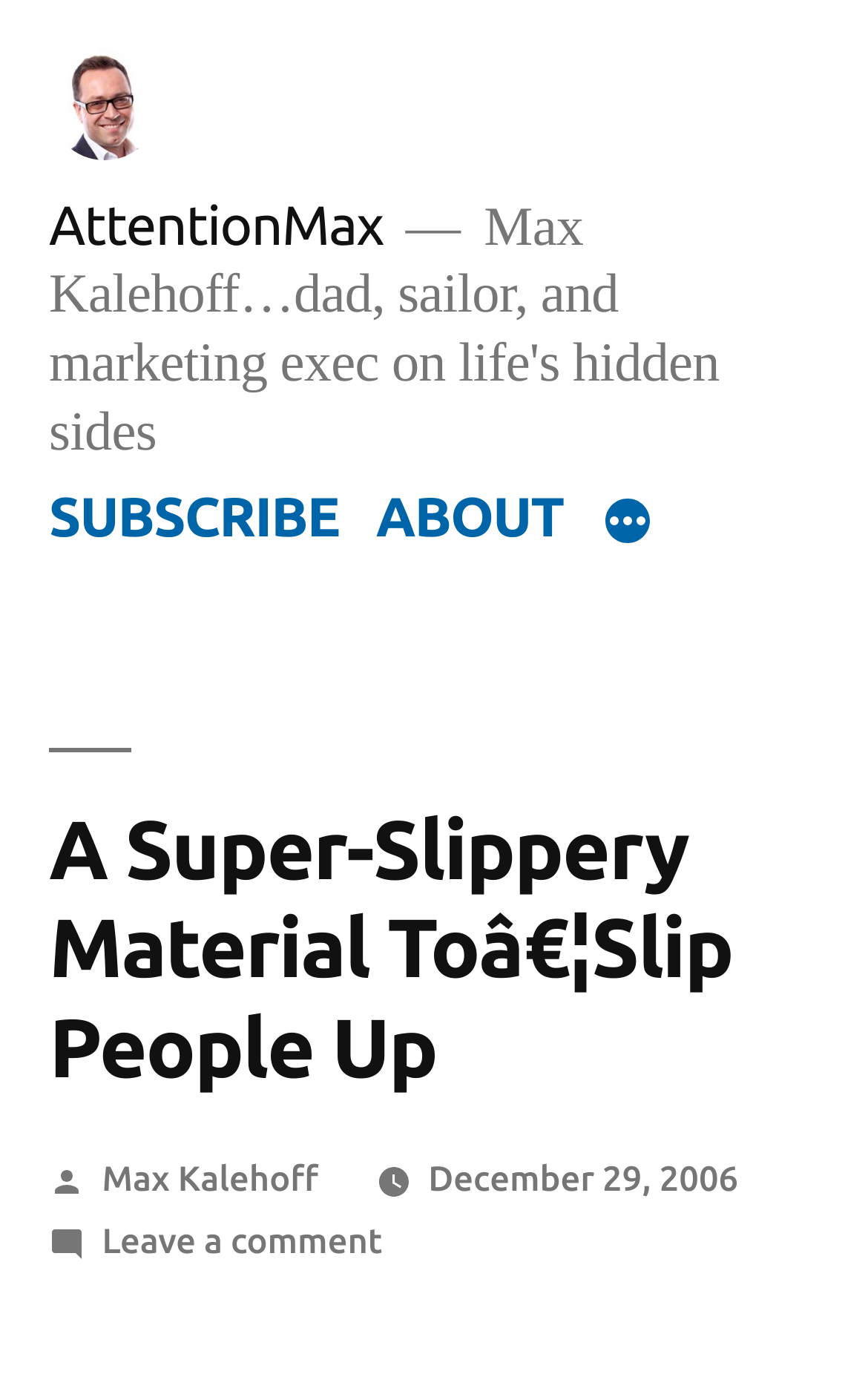Please mark the bounding box coordinates of the area that should be clicked to carry out the instruction: "Read about the author".

[0.117, 0.829, 0.367, 0.858]